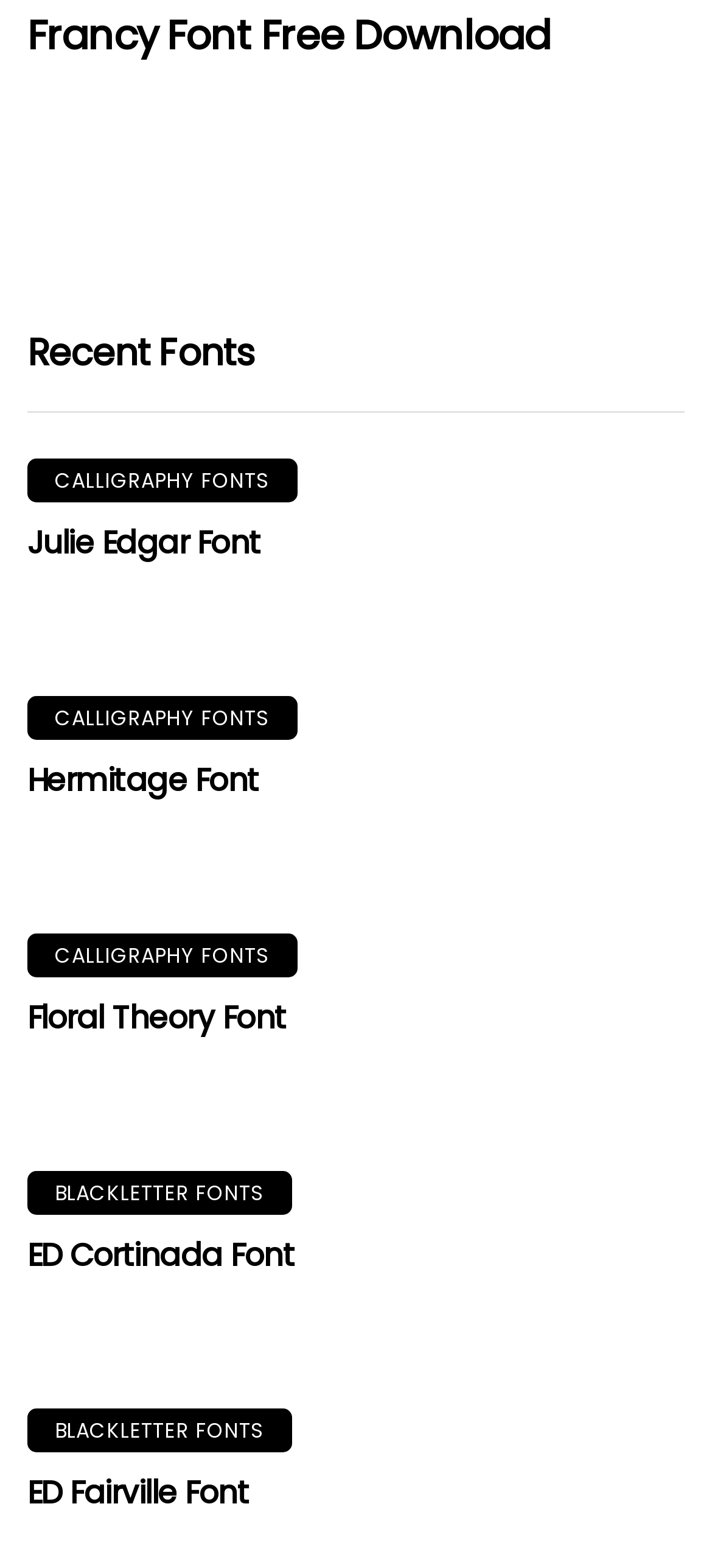What is the position of 'CALLIGRAPHY FONTS' on the page?
Answer the question with a single word or phrase by looking at the picture.

Left side